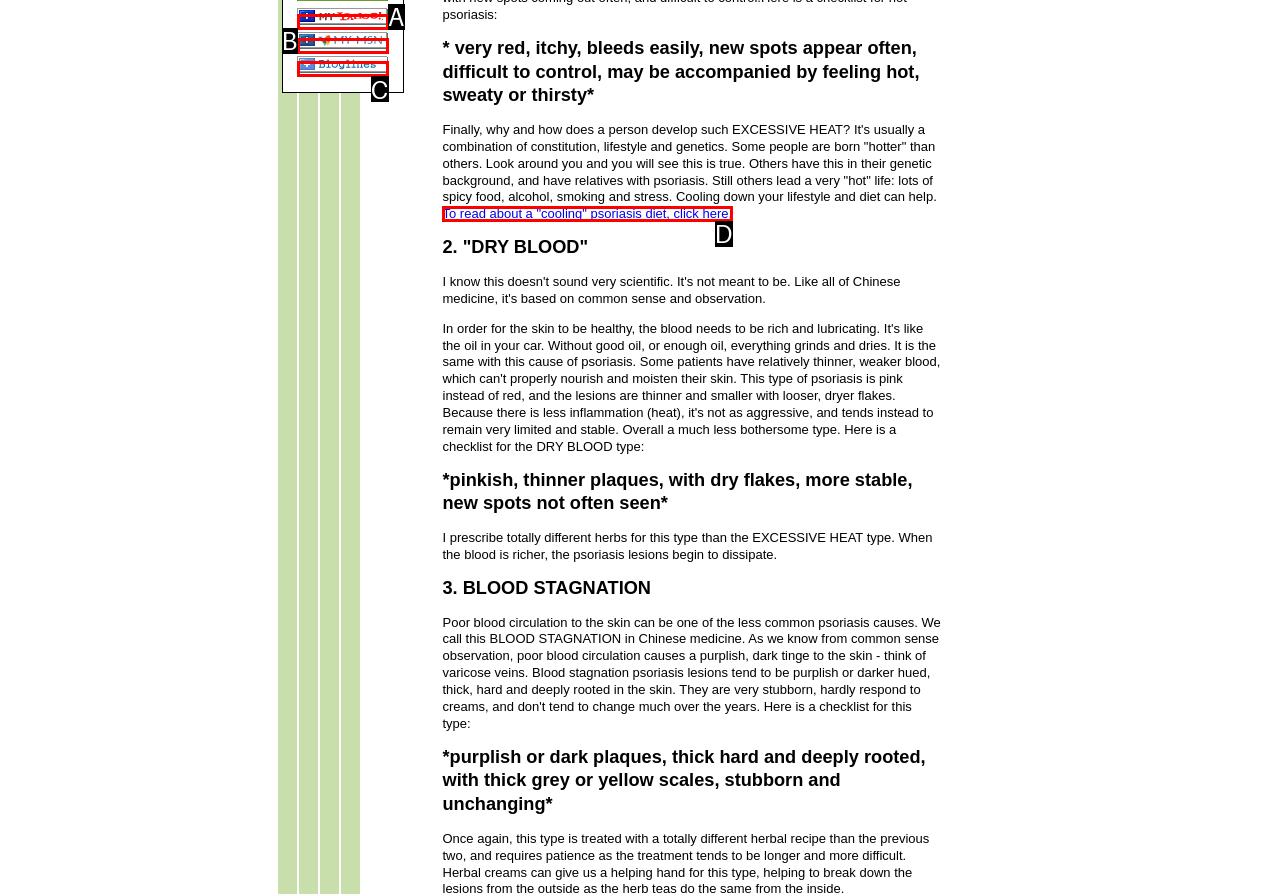Determine which option matches the description: alt="Subscribe with Bloglines". Answer using the letter of the option.

C